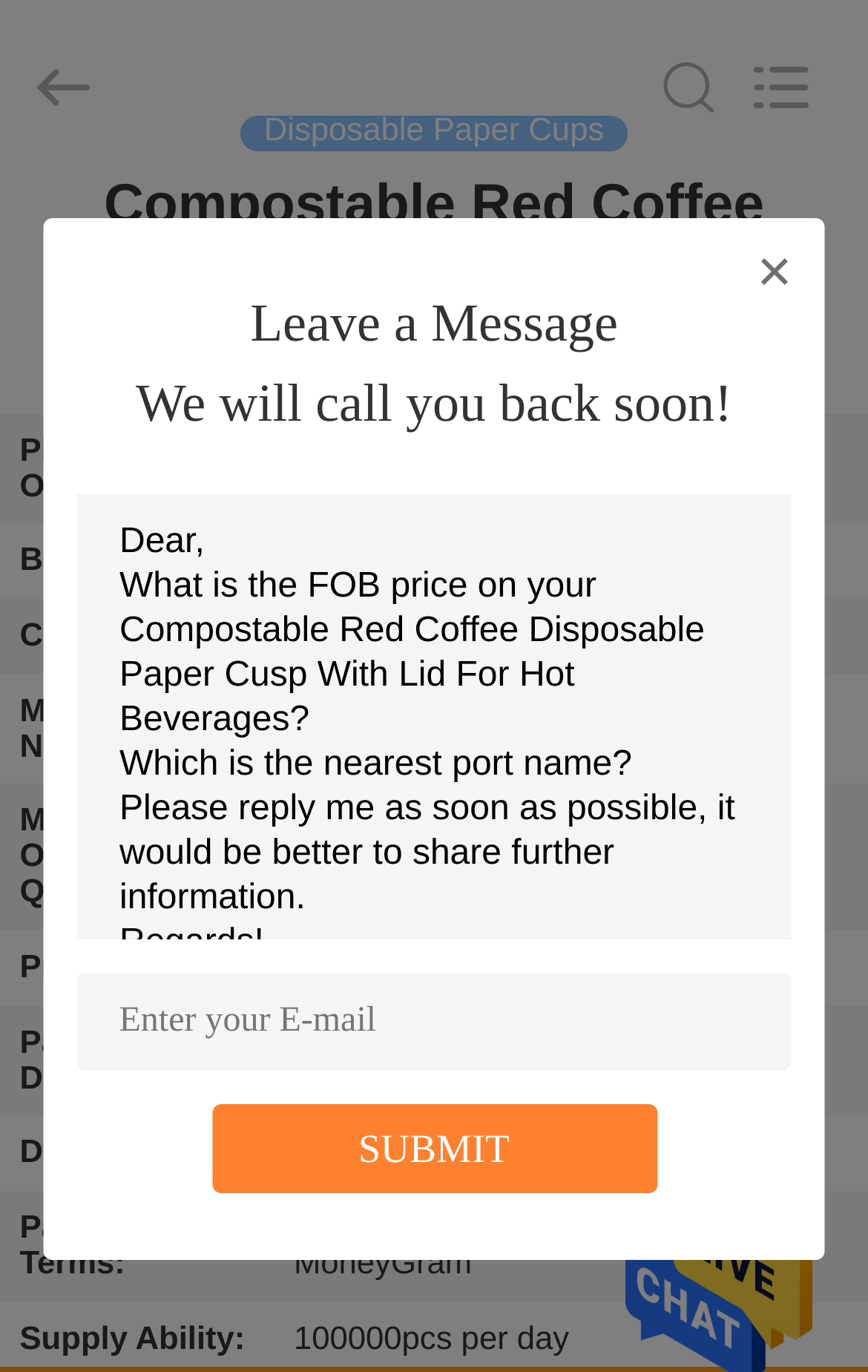Use one word or a short phrase to answer the question provided: 
What is the brand name of the product?

FYL